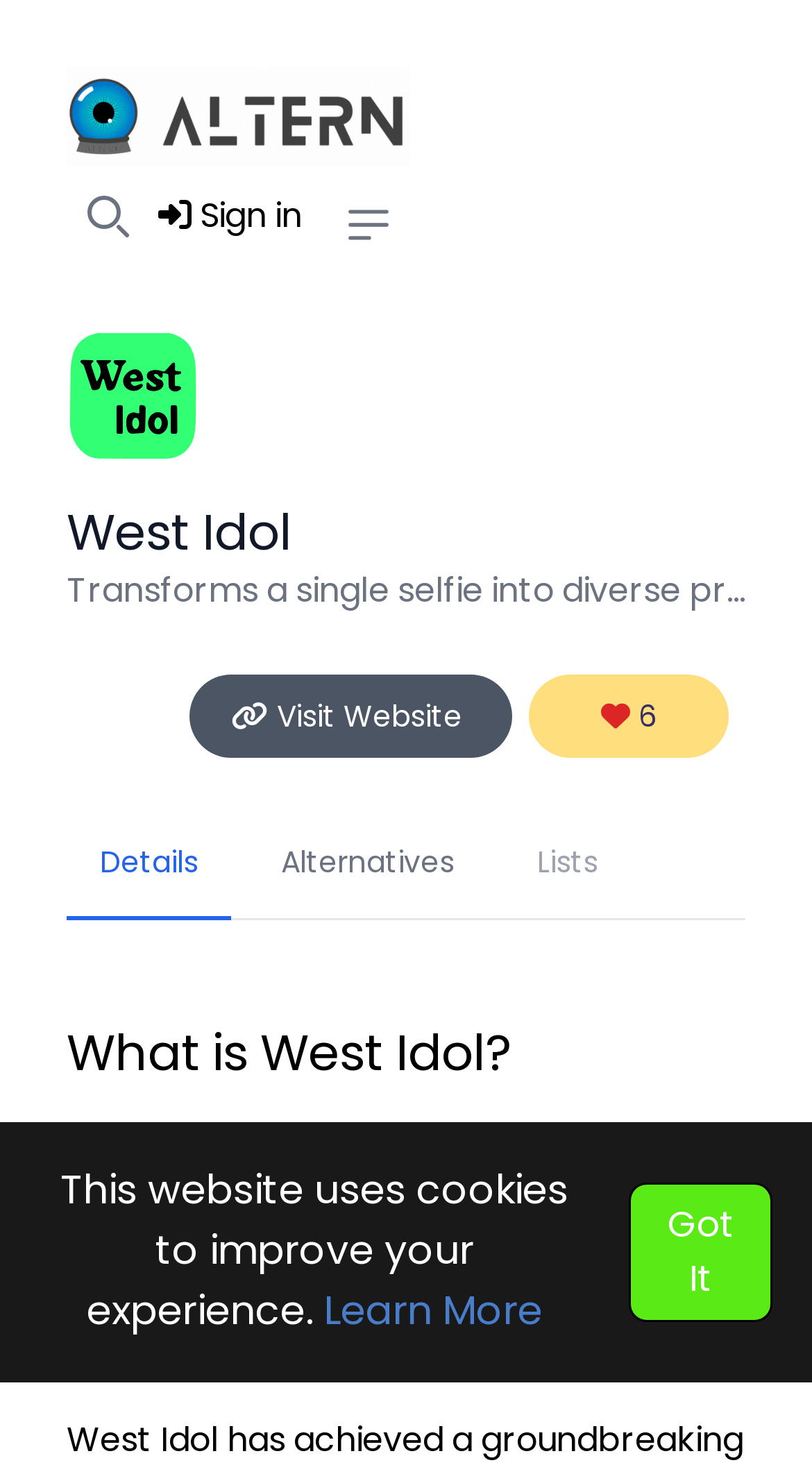Determine the bounding box coordinates for the region that must be clicked to execute the following instruction: "Sign in".

[0.195, 0.131, 0.372, 0.165]